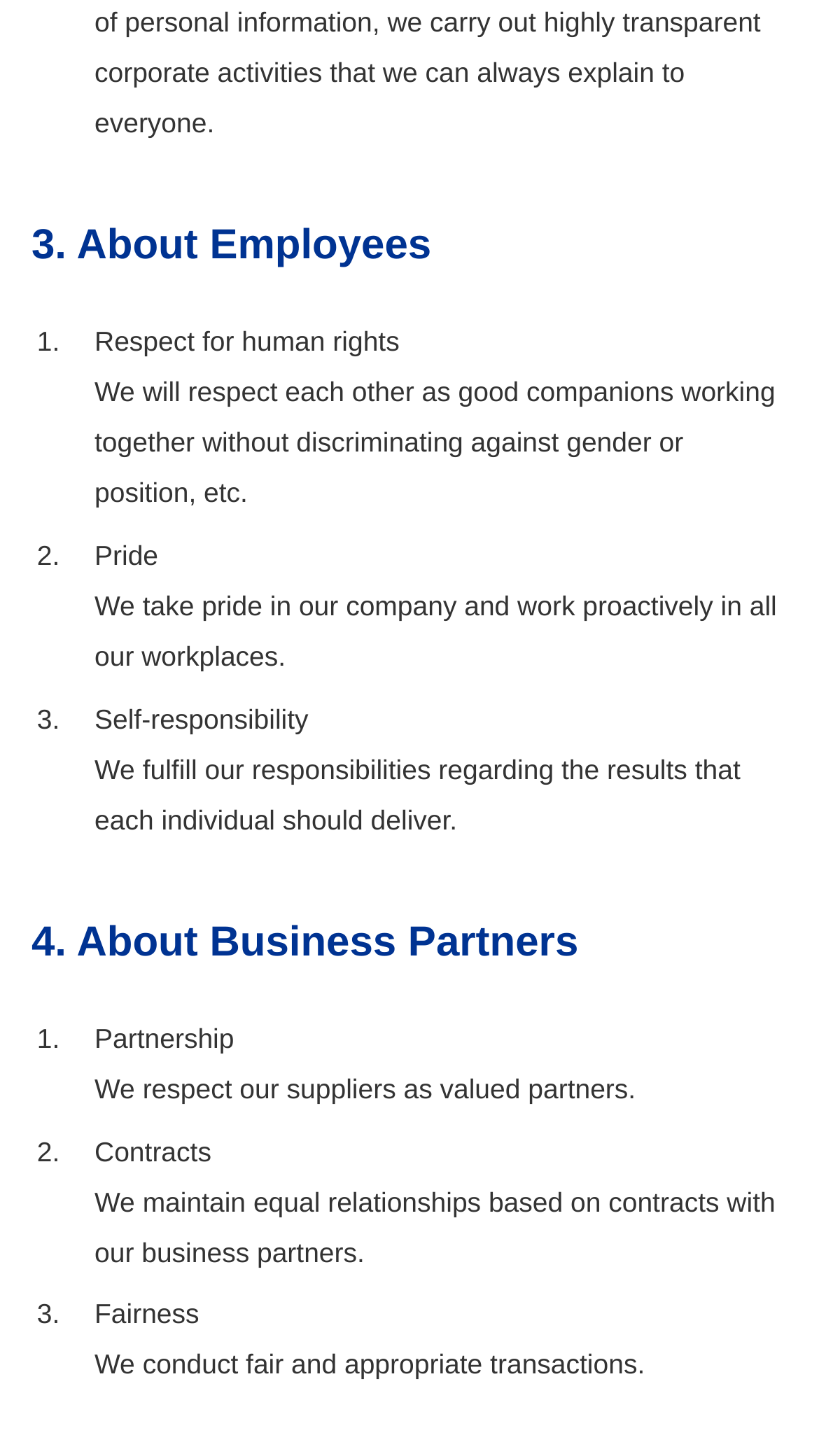How many values are mentioned in the 'About Business Partners' section?
Refer to the image and provide a concise answer in one word or phrase.

4